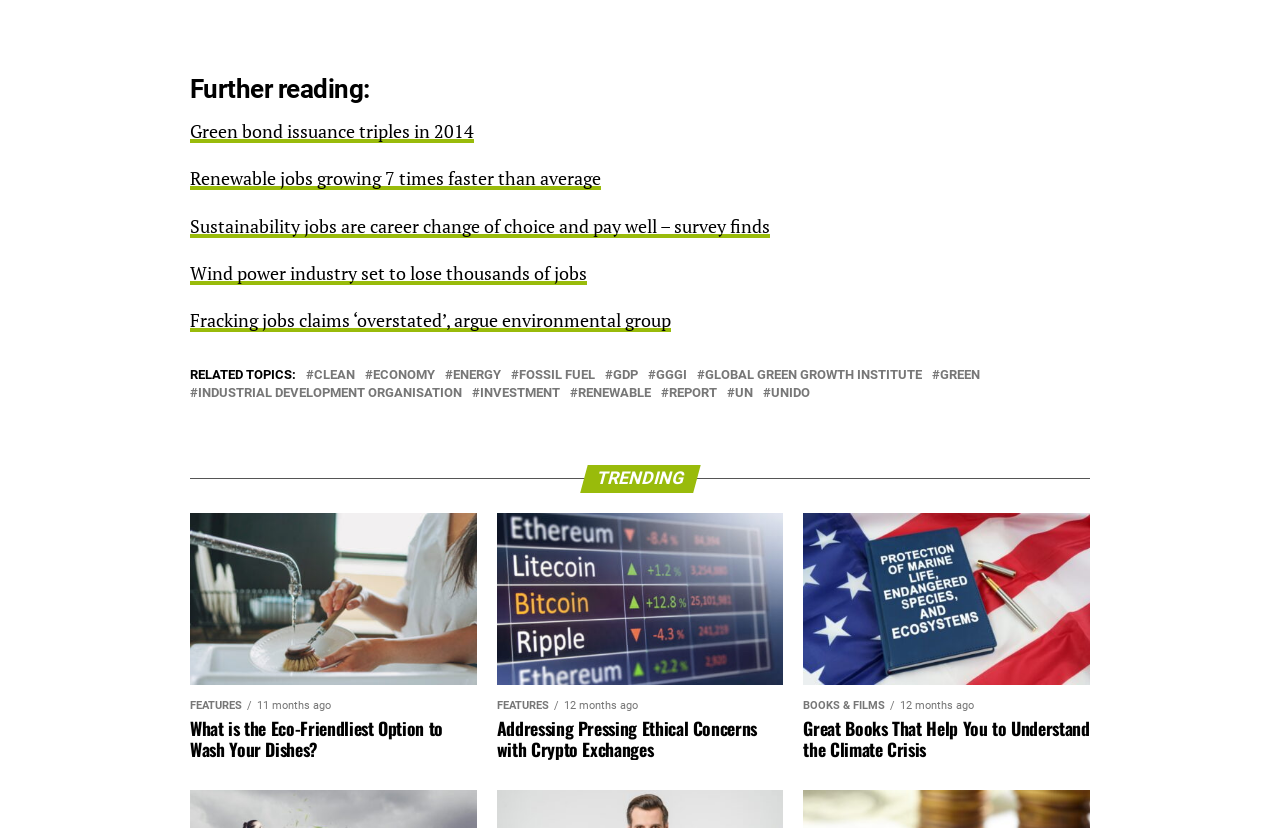Identify the bounding box coordinates of the area you need to click to perform the following instruction: "View 'Renewable jobs growing 7 times faster than average'".

[0.148, 0.202, 0.47, 0.23]